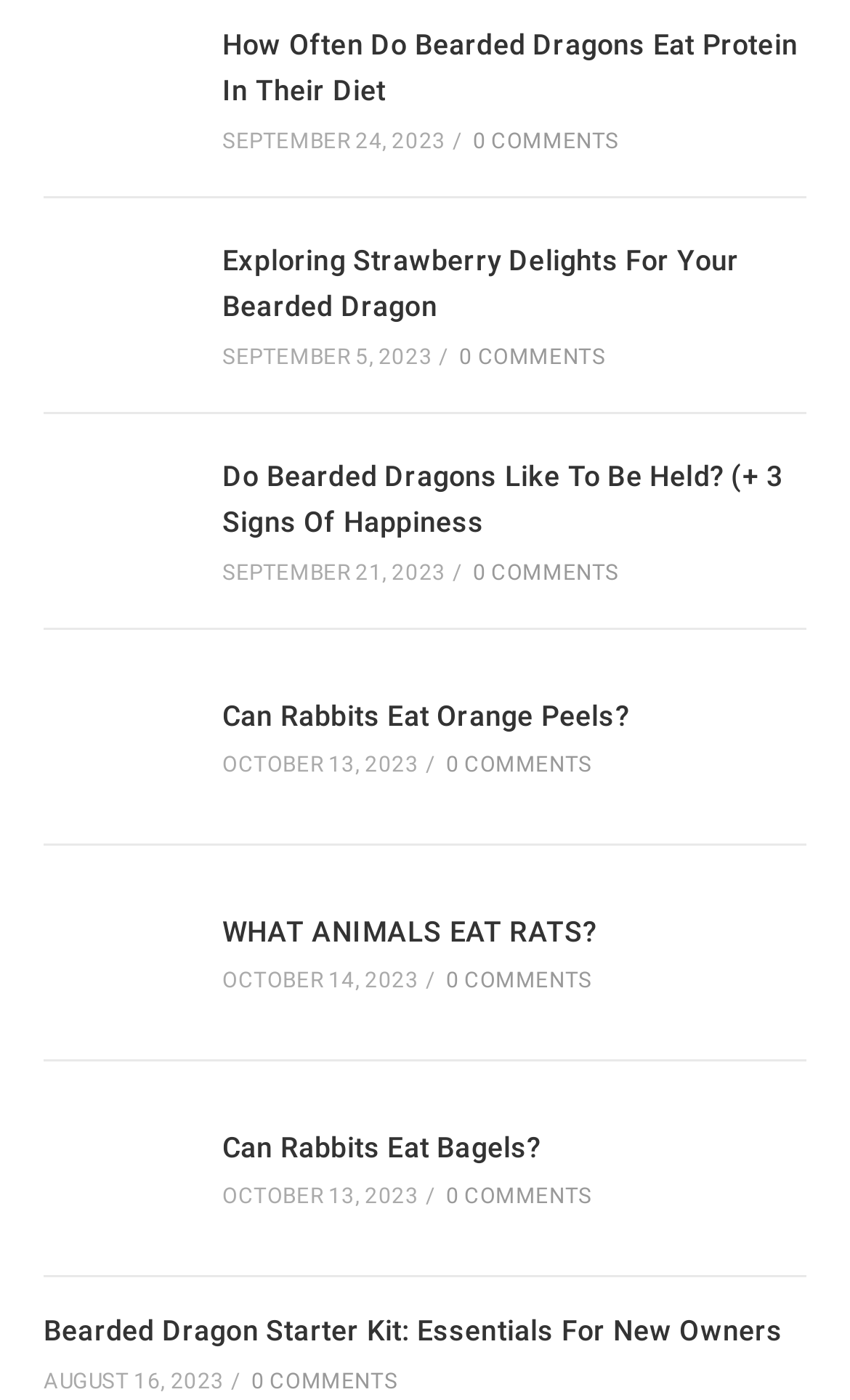What is the date of the latest article?
Refer to the screenshot and deliver a thorough answer to the question presented.

I looked for the most recent date among the dates listed next to the article titles. The latest date is OCTOBER 14, 2023, which is associated with the article 'WHAT ANIMALS EAT RATS?'.